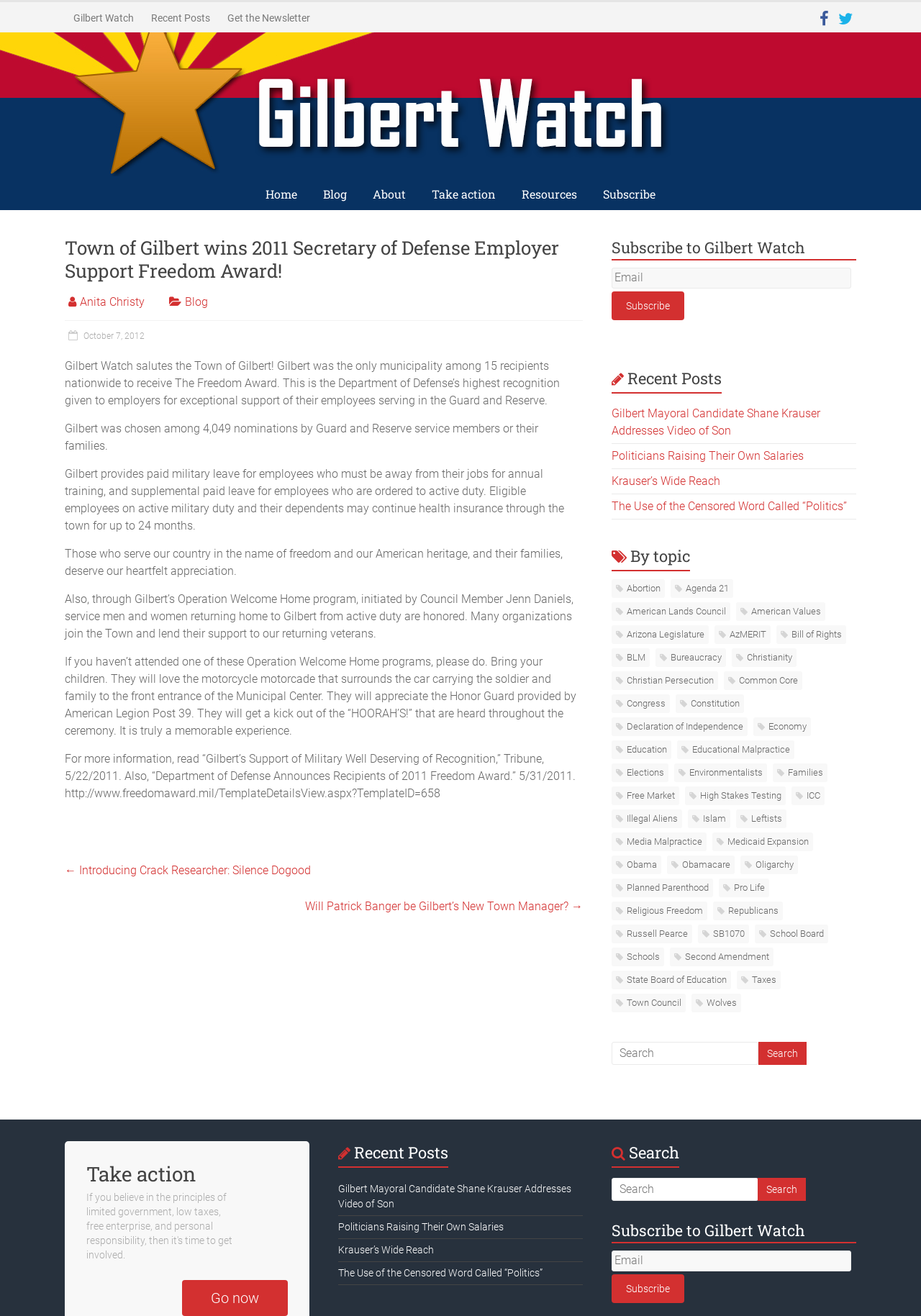Using the given description, provide the bounding box coordinates formatted as (top-left x, top-left y, bottom-right x, bottom-right y), with all values being floating point numbers between 0 and 1. Description: Politicians Raising Their Own Salaries

[0.664, 0.341, 0.873, 0.351]